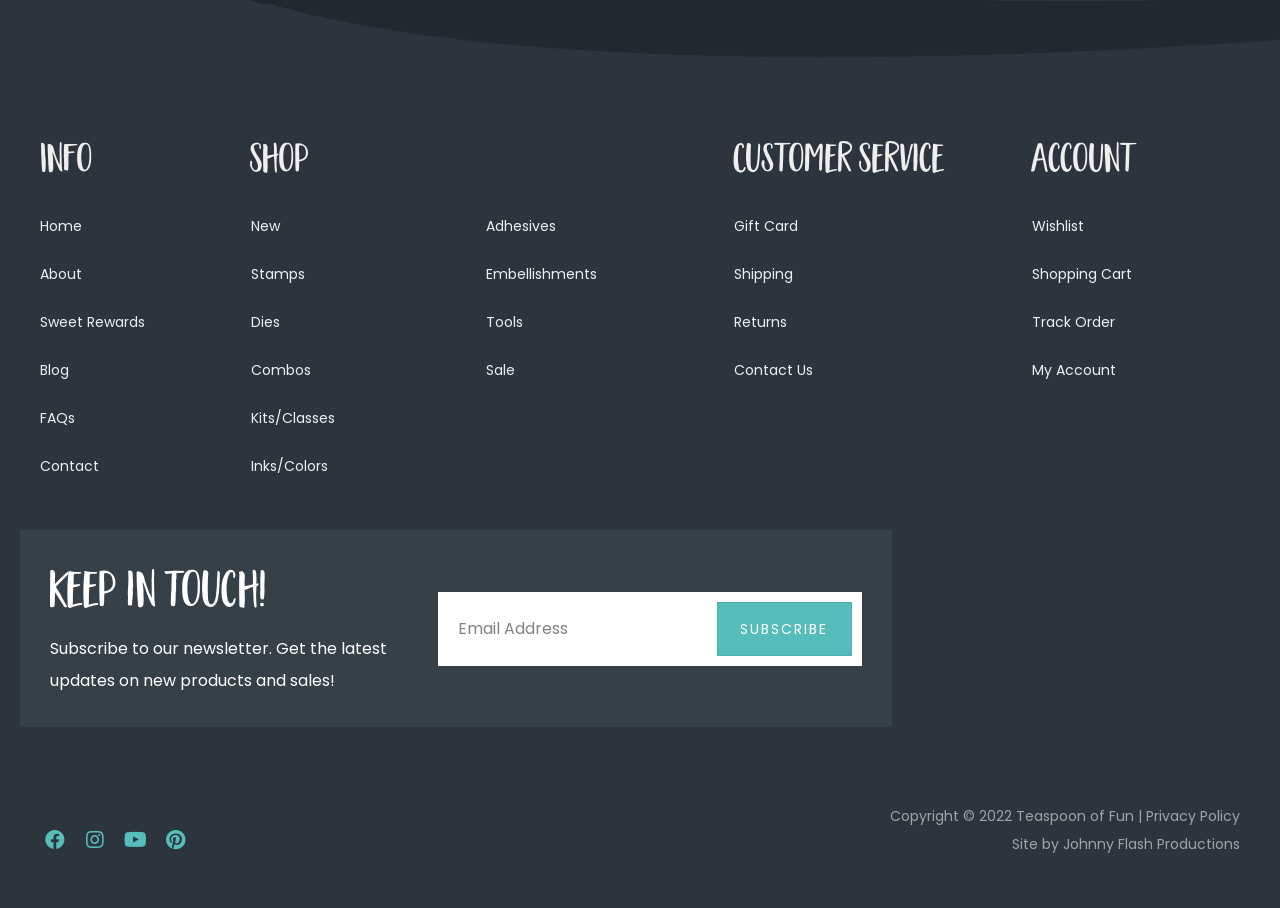Identify the bounding box for the UI element specified in this description: "Customer Service". The coordinates must be four float numbers between 0 and 1, formatted as [left, top, right, bottom].

[0.574, 0.128, 0.775, 0.223]